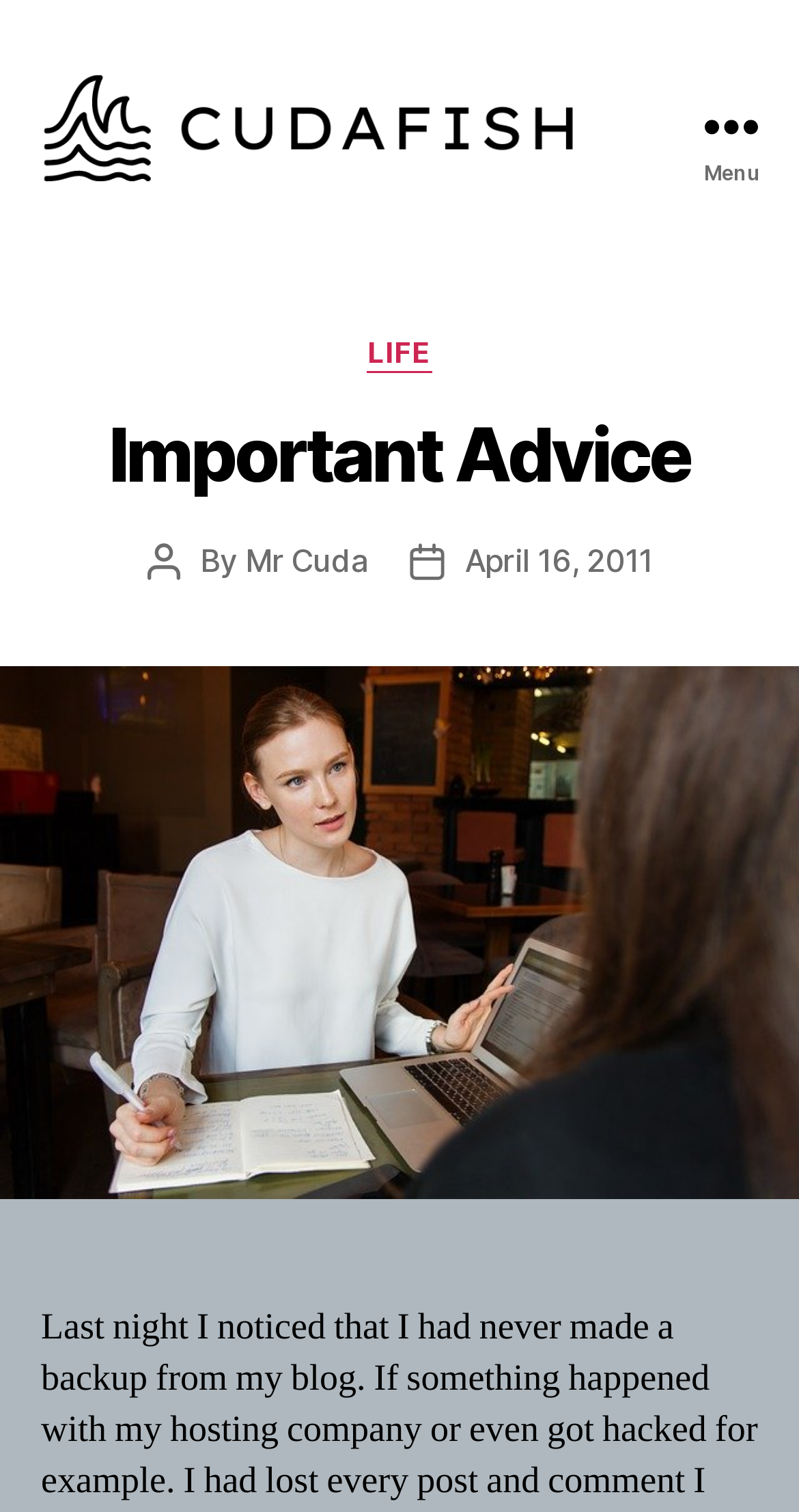What is the name of the blog author?
Provide a short answer using one word or a brief phrase based on the image.

Mr Cuda